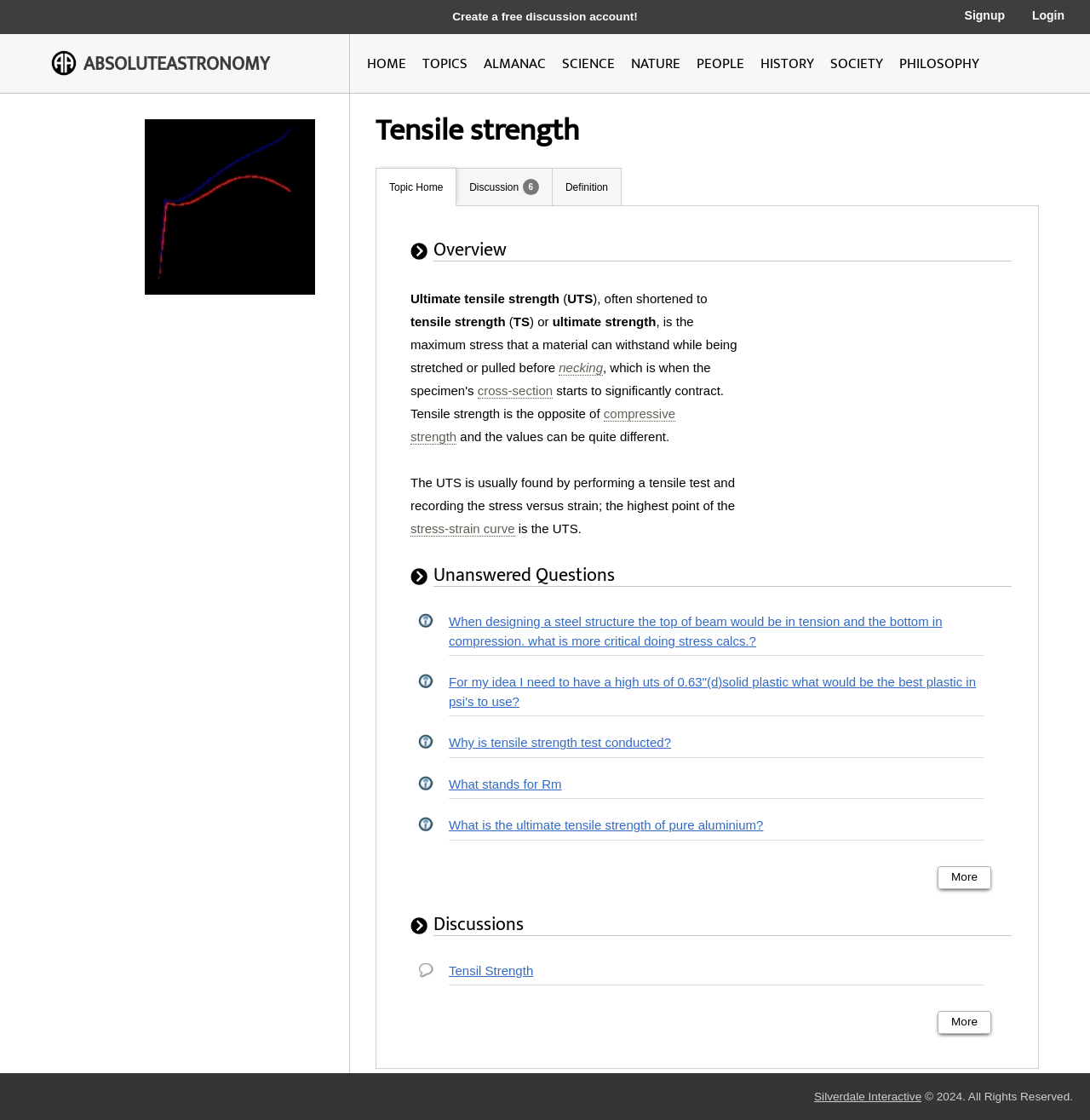Could you find the bounding box coordinates of the clickable area to complete this instruction: "Read about compressive strength"?

[0.377, 0.363, 0.62, 0.397]